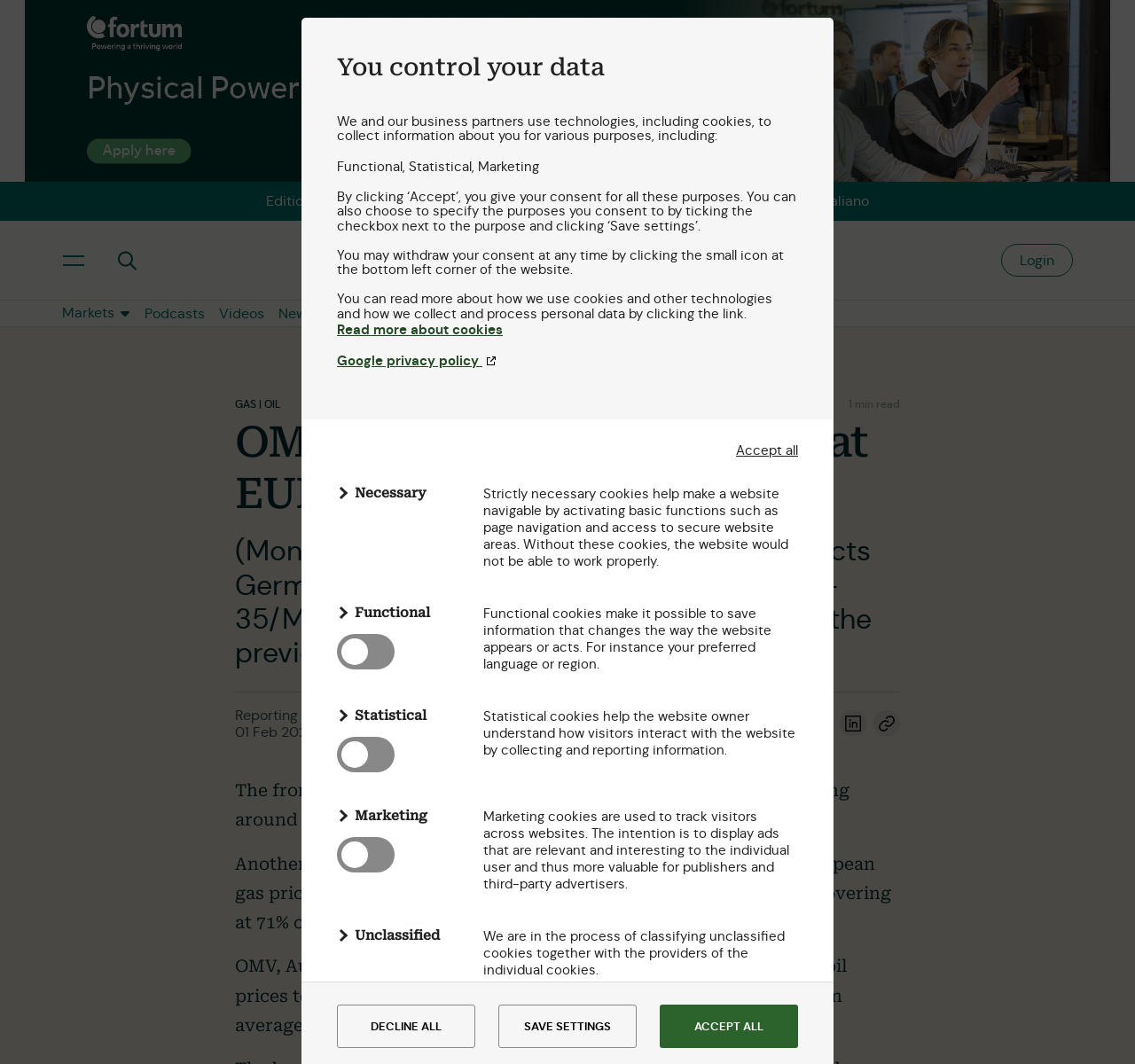Provide your answer in a single word or phrase: 
What type of news does this webpage provide?

Market news